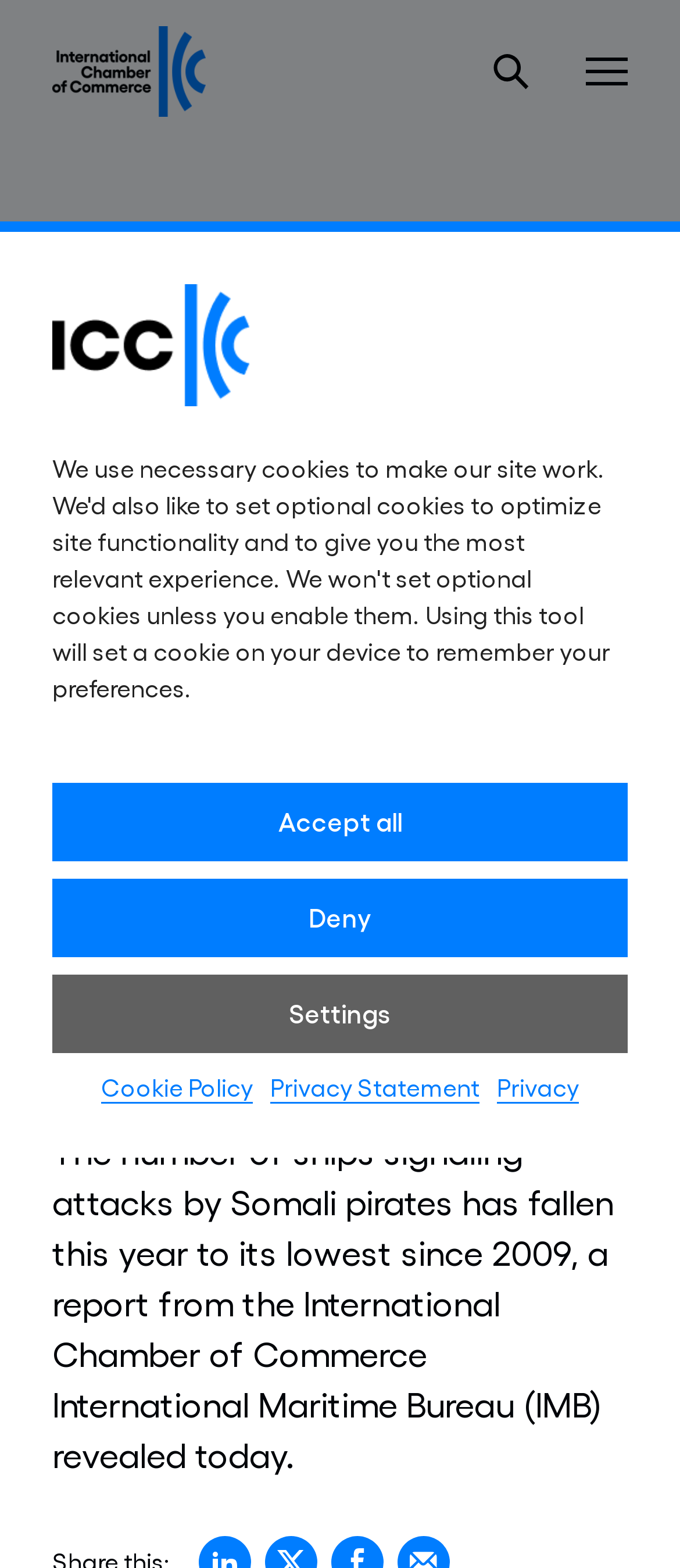Provide a one-word or short-phrase answer to the question:
What is the topic of the report?

Somali piracy